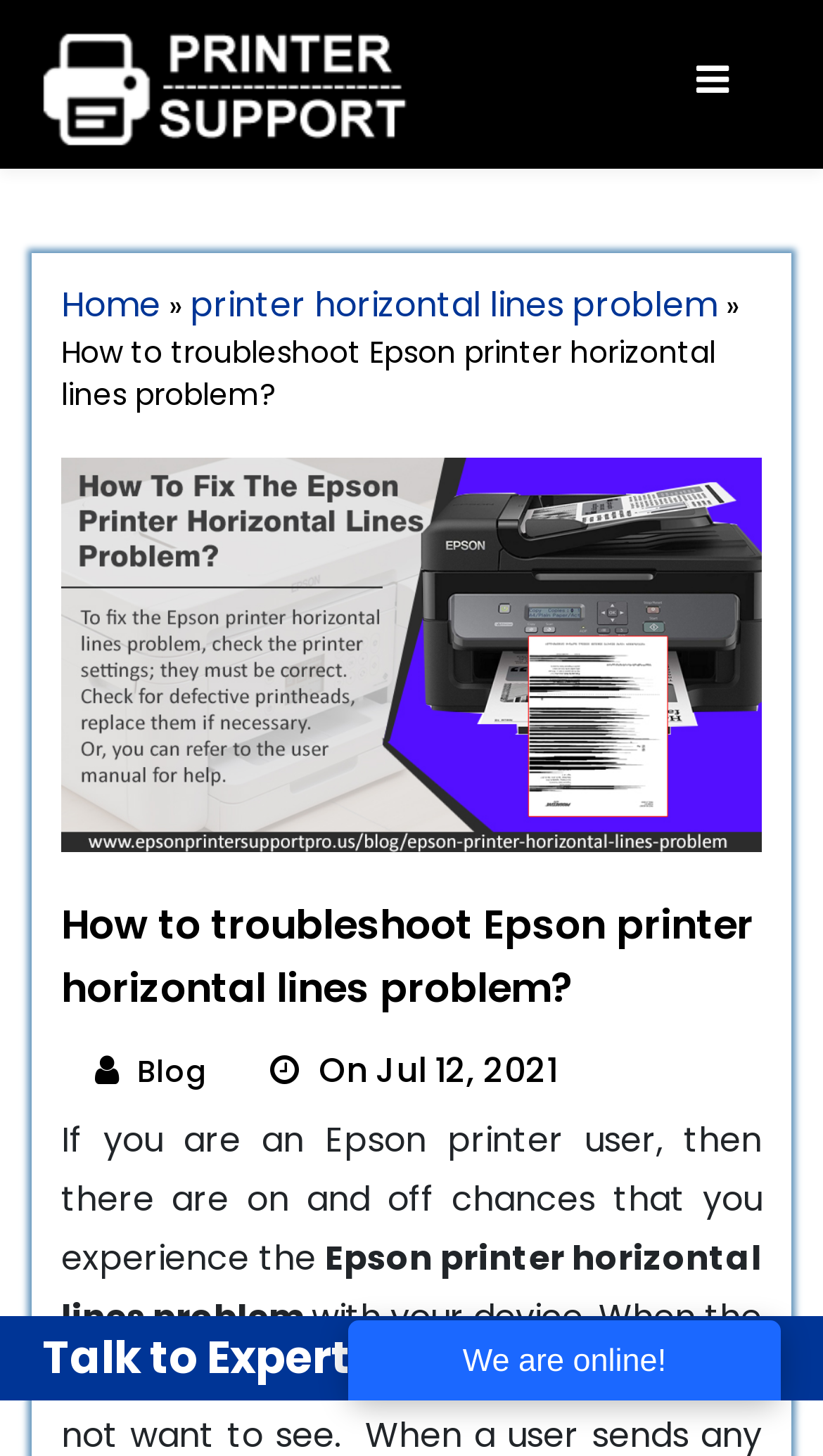What is the date of the article?
Respond to the question with a single word or phrase according to the image.

Jul 12, 2021